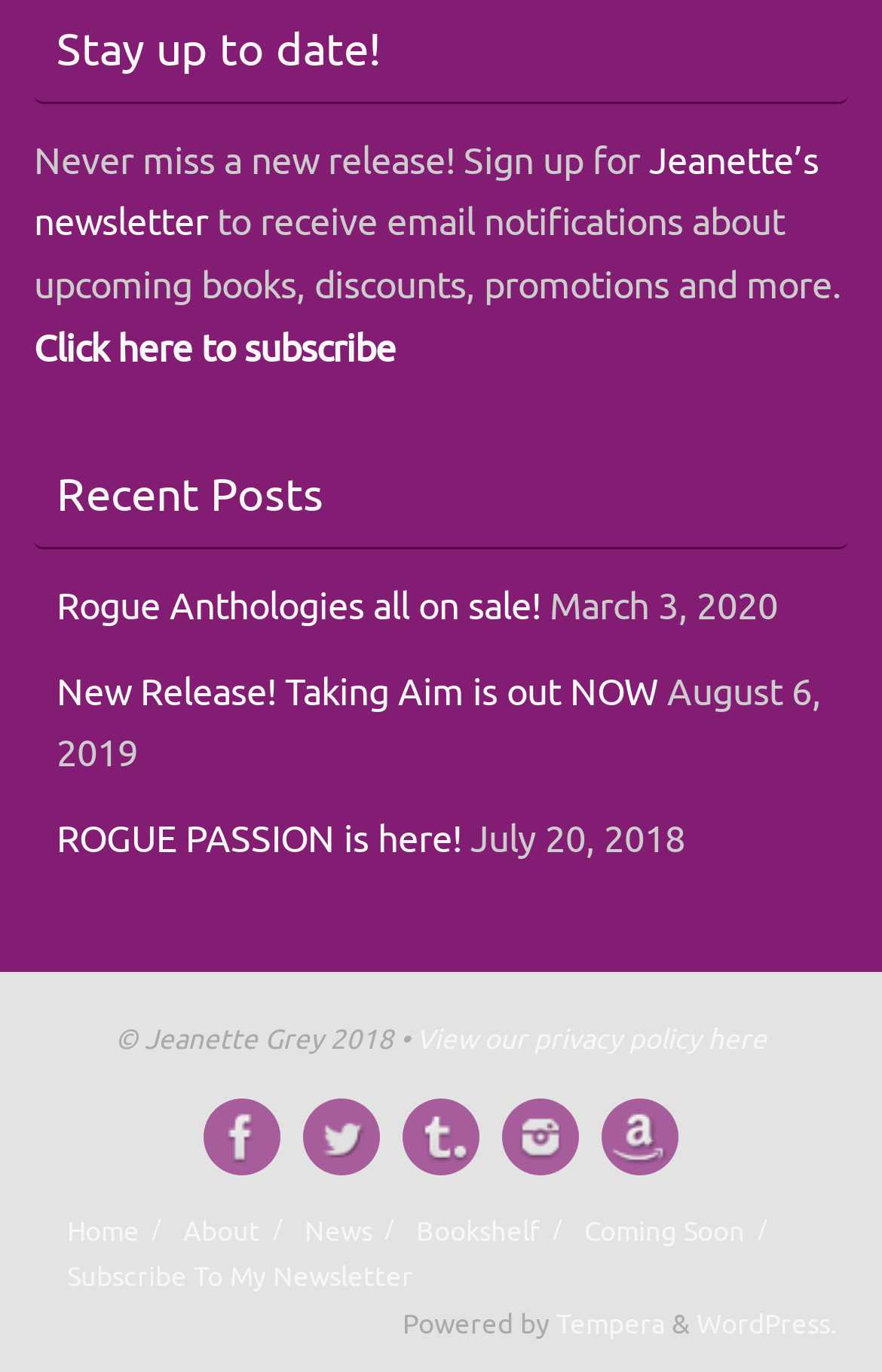What is the title of the first recent post?
Based on the image, answer the question with as much detail as possible.

The first recent post is a link with the title 'Rogue Anthologies all on sale!' and is located below the 'Recent Posts' heading.